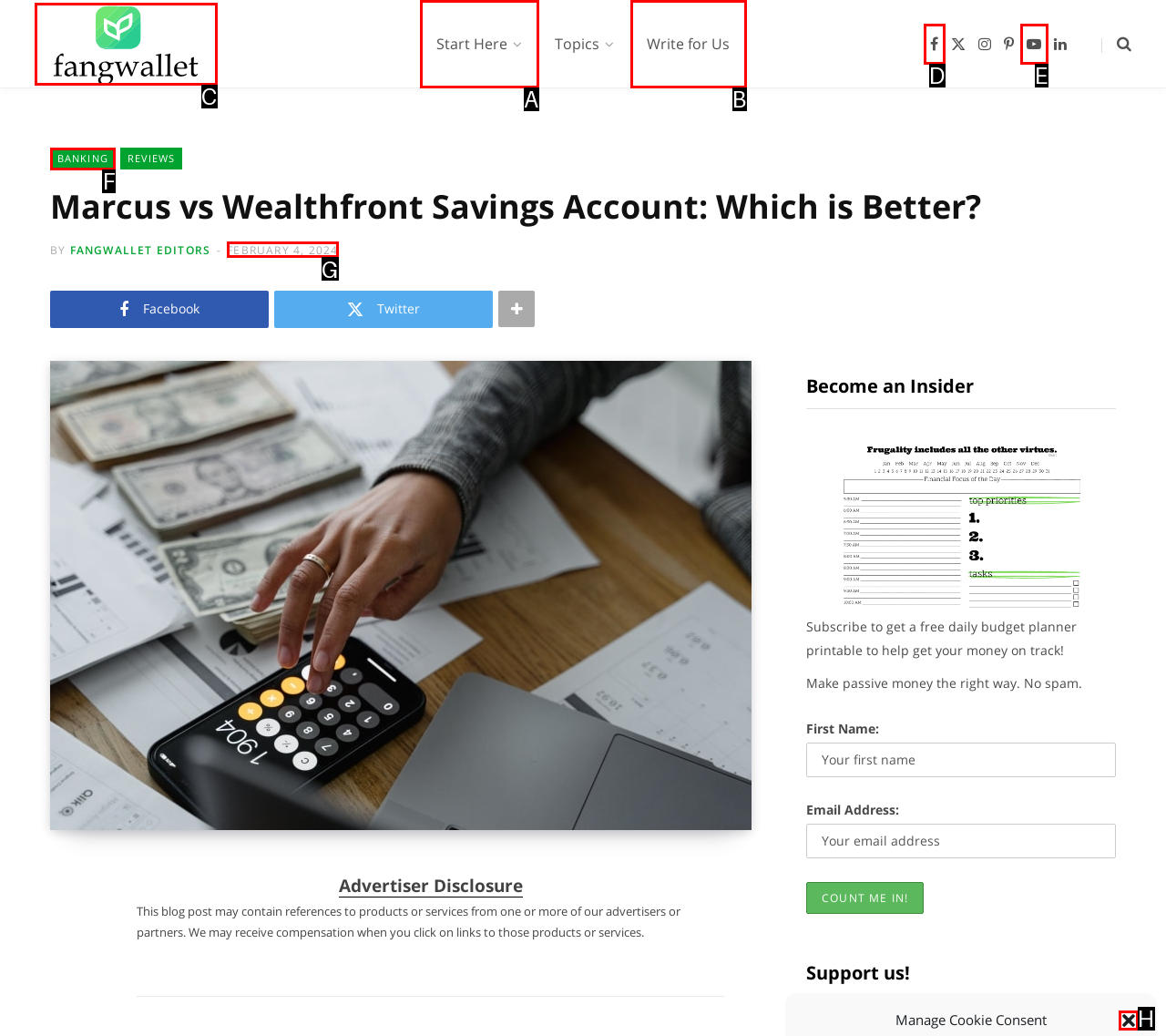To achieve the task: Click the 'Close dialog' button, which HTML element do you need to click?
Respond with the letter of the correct option from the given choices.

H